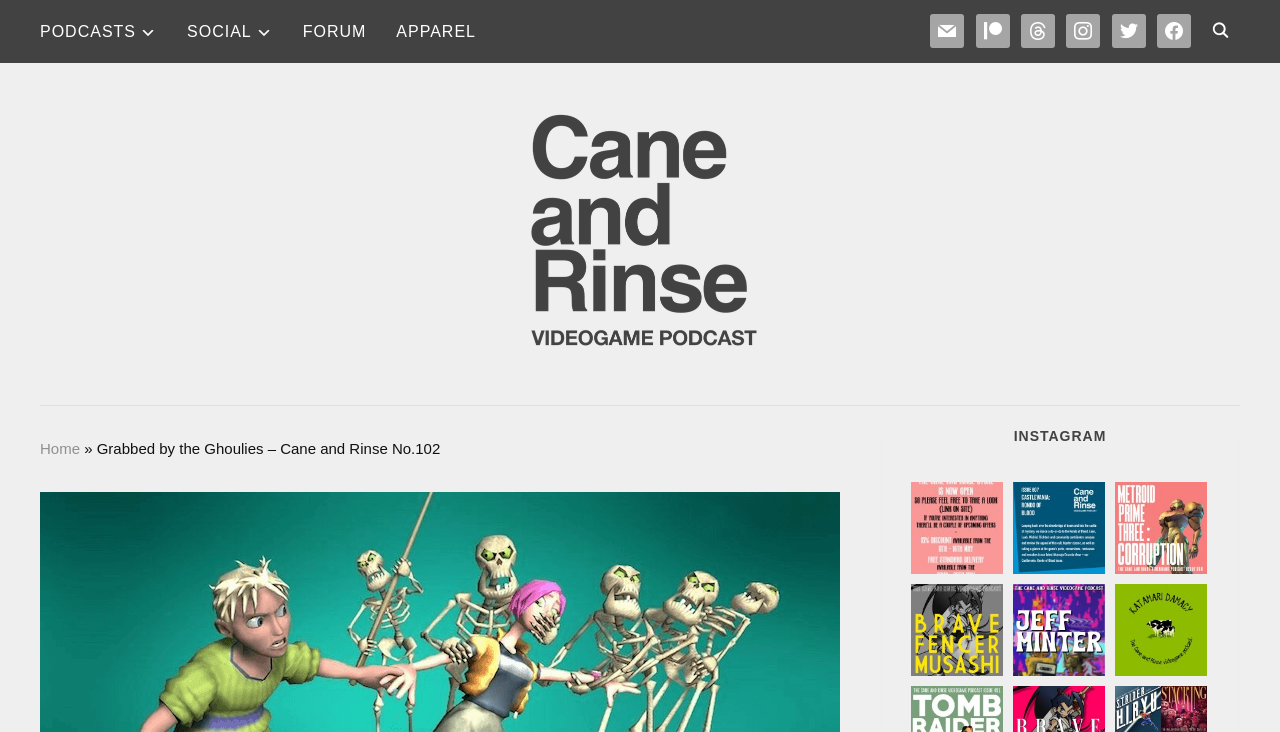How many podcast links are there?
Please answer the question with as much detail as possible using the screenshot.

I counted the number of podcast links by looking at the links with descriptions, which are 'Grabbed by the Ghoulies – Cane and Rinse No.102', 'The Cane and Rinse store is back and open for business!', 'Issue 607 out now!', 'We round off our coverage of Retro Studios’ Phazon trilogy with our Metroid Prime 3: Corruption deep-dive review.', 'In the late 1990s, a swashbuckling and experimental Square released a Zelda-like action RPG based on historic samurai, Miyamoto Musashi.', 'Back in Issue 510 and in honour of the legendary British coder’s 60th birthday, we brought you a different type of Cane and Rinse podcast focused entirely on the career and work of one single developer – Jeff Minter.', 'Cane and Rinse is on a roll this week as we take a twenty-year trip through the history of Katamari Damacy, from the PlayStation 2 original to the PS Vita conclusion and all of the spinoffs and delisted mobile games in between.', 'If you're looking for a podcast with considered videogame discussion then why not check out Cane and Rinse with over 600 games/series covered to date and many more to come.', and 'Our extended Issue 605 is available to download now via our Patreon.', and there are 9 of them.